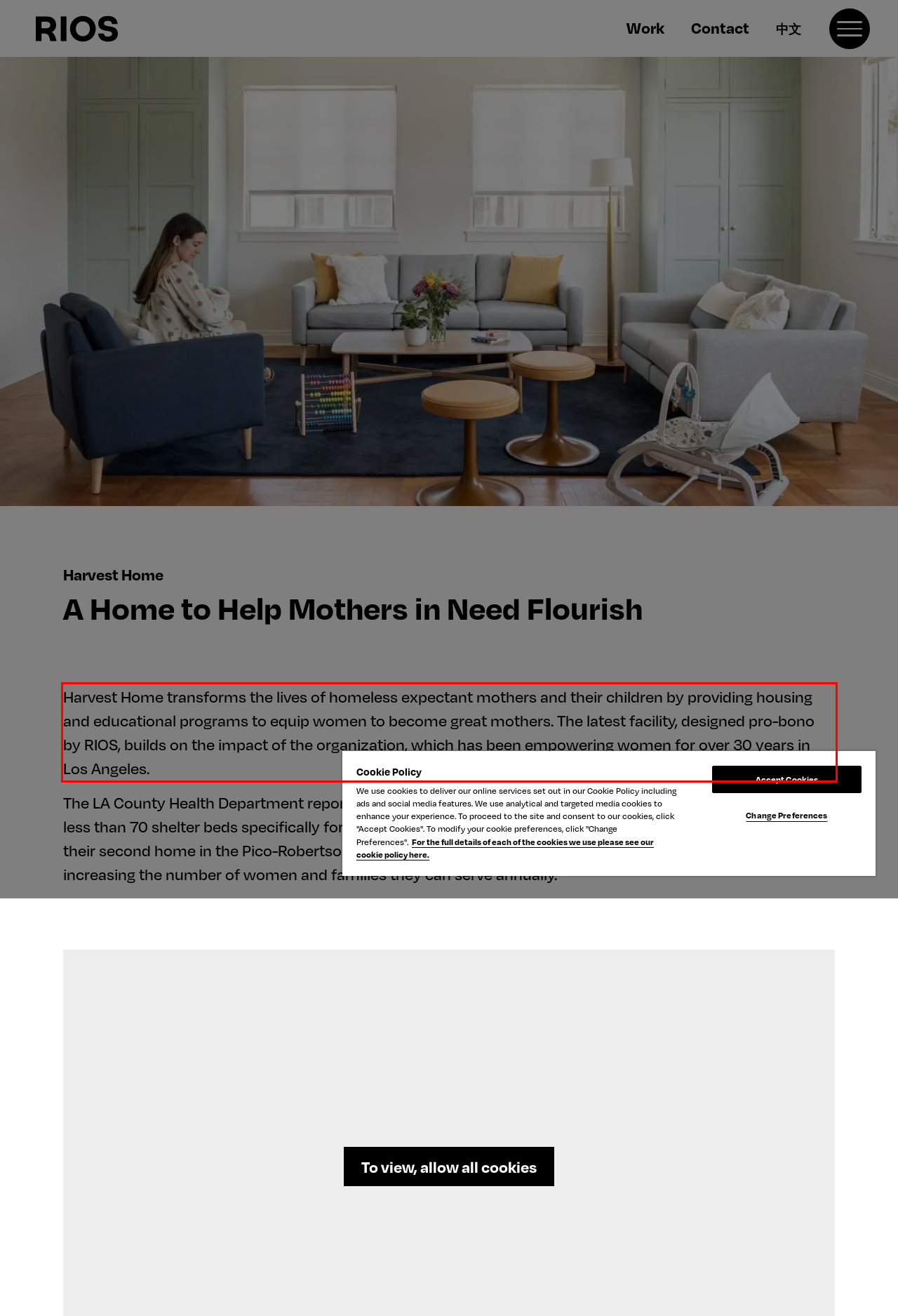Examine the screenshot of the webpage, locate the red bounding box, and perform OCR to extract the text contained within it.

Harvest Home transforms the lives of homeless expectant mothers and their children by providing housing and educational programs to equip women to become great mothers. The latest facility, designed pro-bono by RIOS, builds on the impact of the organization, which has been empowering women for over 30 years in Los Angeles.